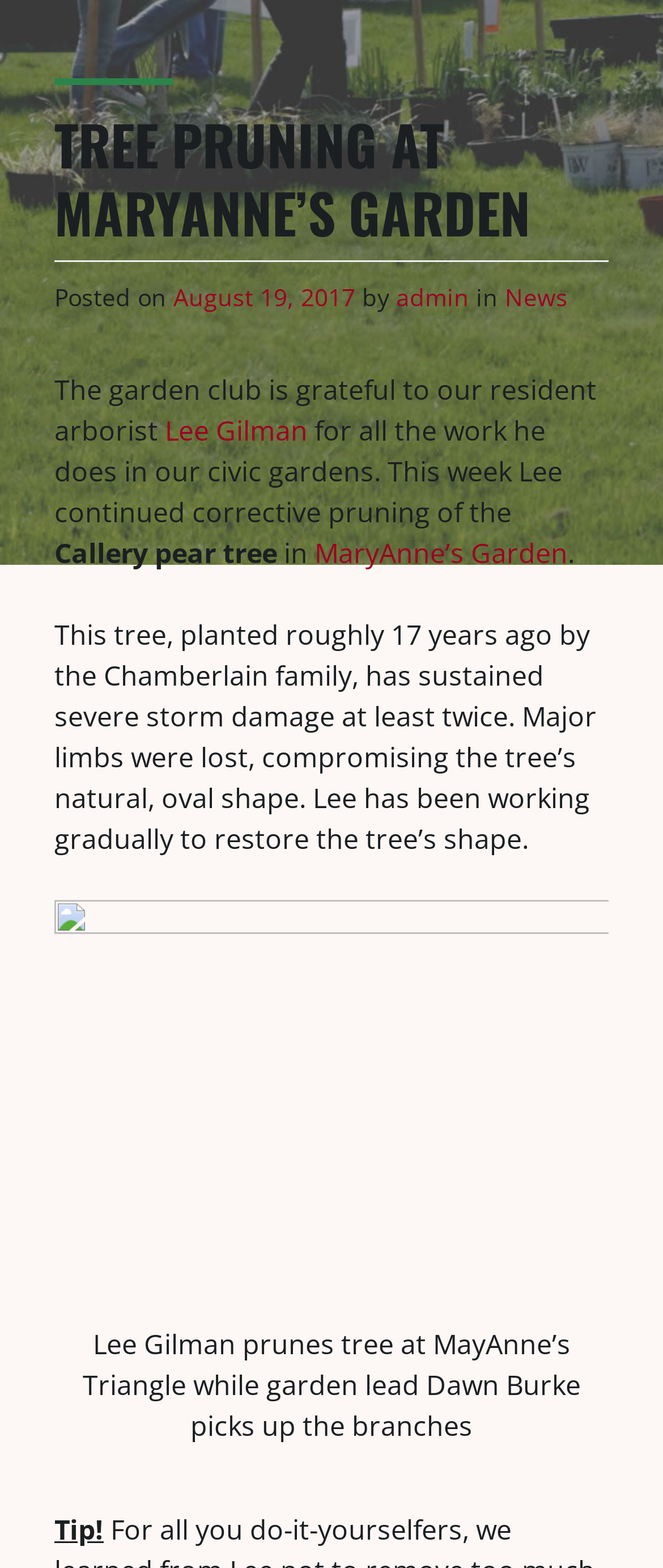Calculate the bounding box coordinates of the UI element given the description: "News".

[0.762, 0.179, 0.856, 0.202]